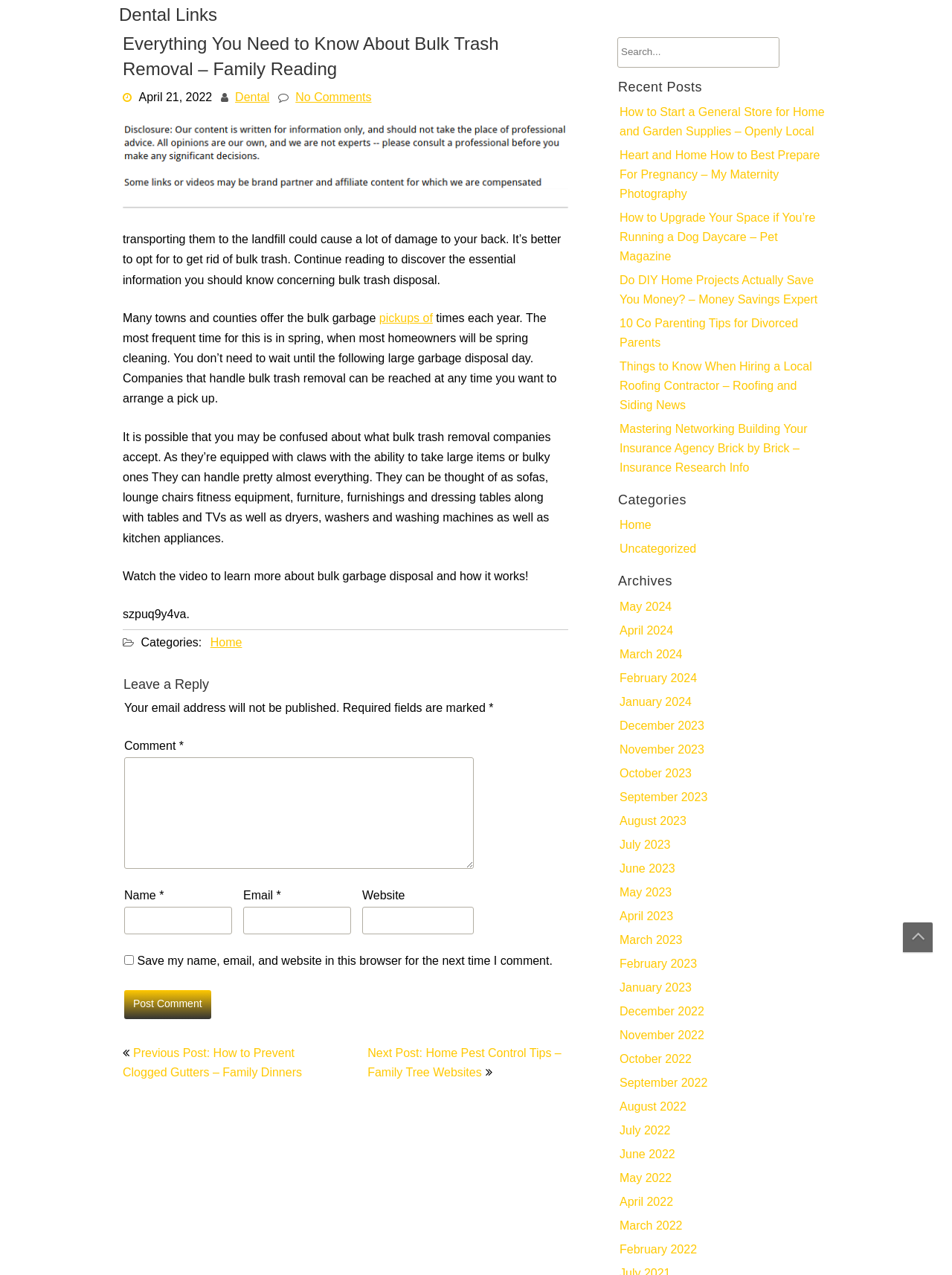What is the benefit of arranging a bulk trash pickup?
Please provide a comprehensive and detailed answer to the question.

According to the article, companies that handle bulk trash removal can be reached at any time to arrange a pickup, which means you don't need to wait until the next large garbage disposal day.